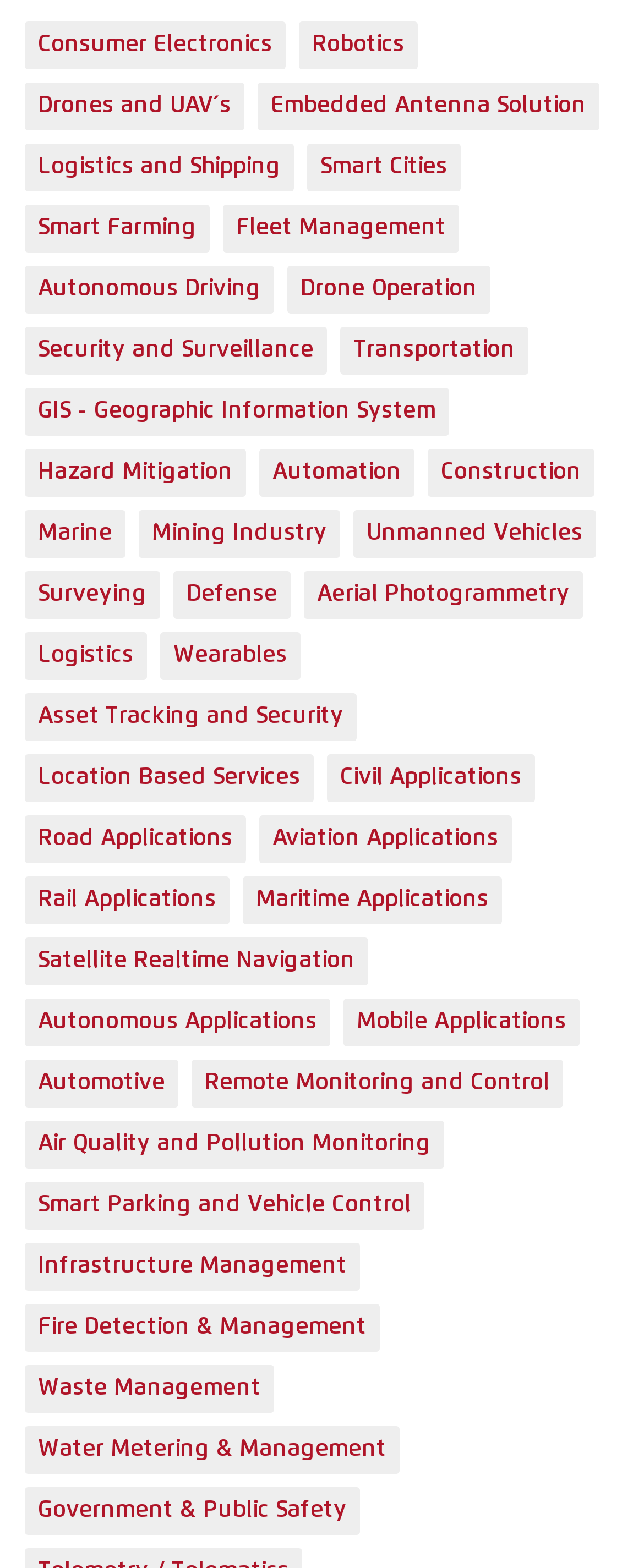Find the bounding box of the element with the following description: "Mining Industry". The coordinates must be four float numbers between 0 and 1, formatted as [left, top, right, bottom].

[0.215, 0.326, 0.528, 0.356]